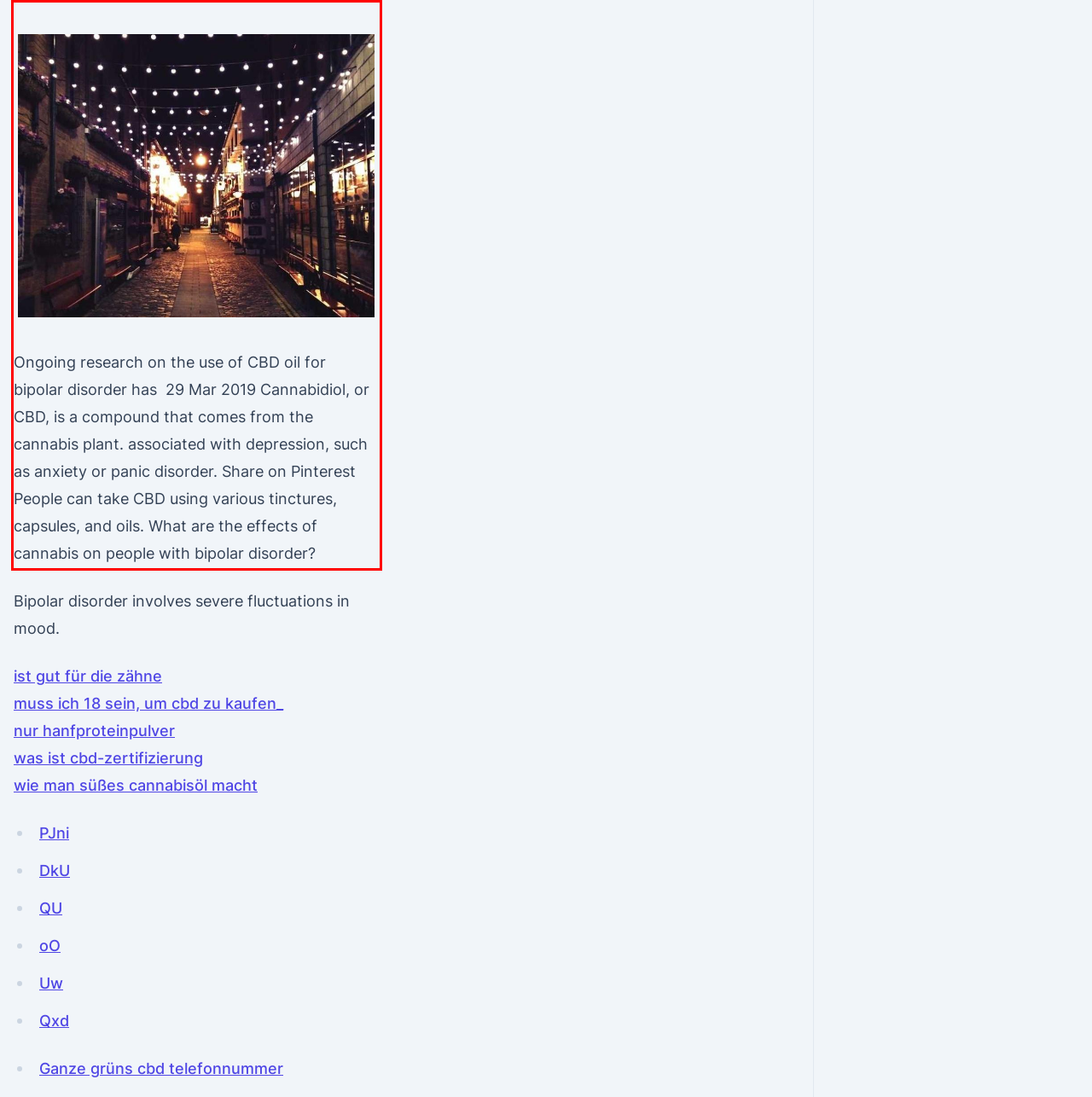Analyze the red bounding box in the provided webpage screenshot and generate the text content contained within.

Ongoing research on the use of CBD oil for bipolar disorder has 29 Mar 2019 Cannabidiol, or CBD, is a compound that comes from the cannabis plant. associated with depression, such as anxiety or panic disorder. Share on Pinterest People can take CBD using various tinctures, capsules, and oils. What are the effects of cannabis on people with bipolar disorder?